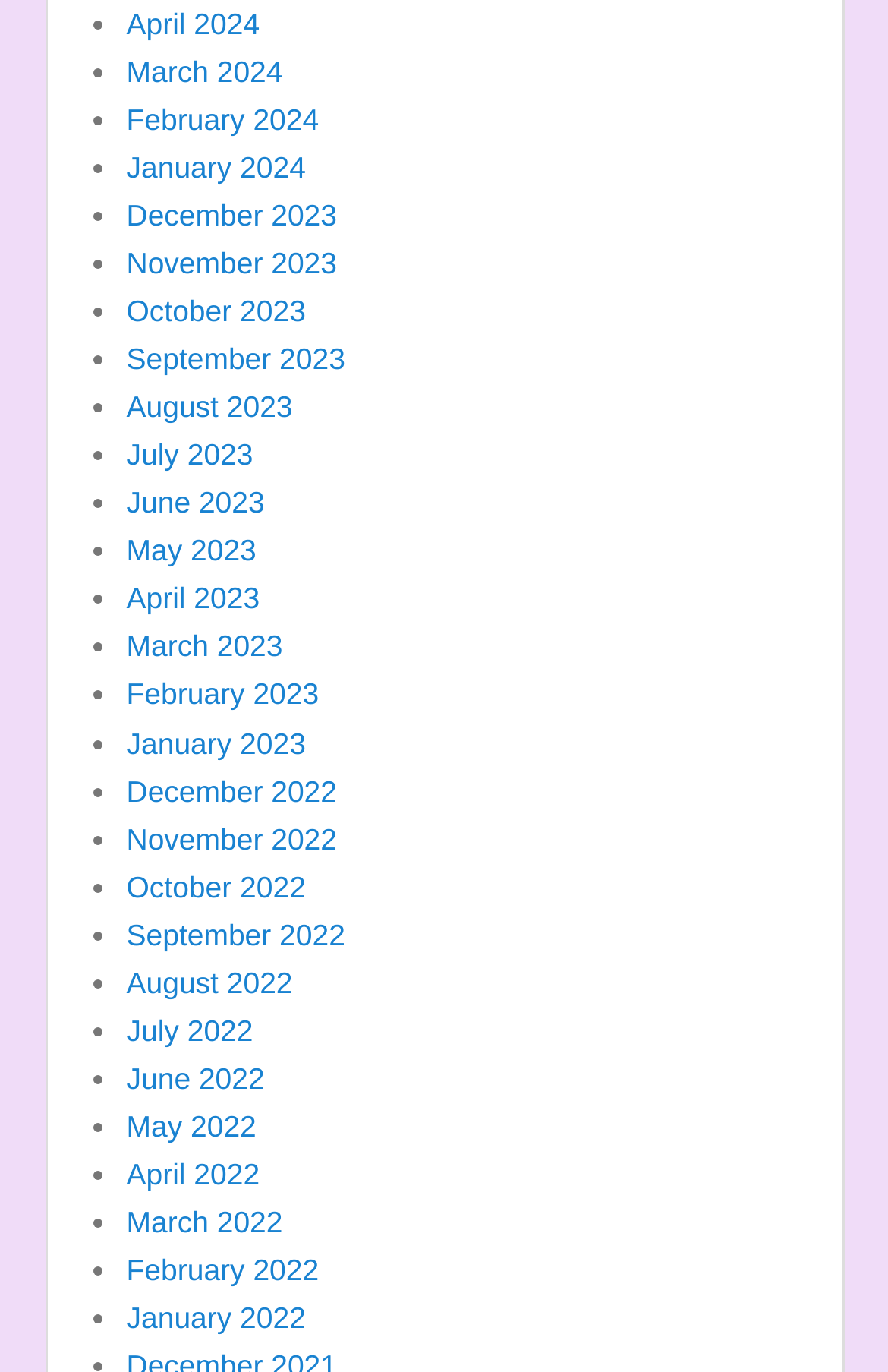Pinpoint the bounding box coordinates of the clickable area necessary to execute the following instruction: "View March 2024". The coordinates should be given as four float numbers between 0 and 1, namely [left, top, right, bottom].

[0.142, 0.04, 0.318, 0.065]